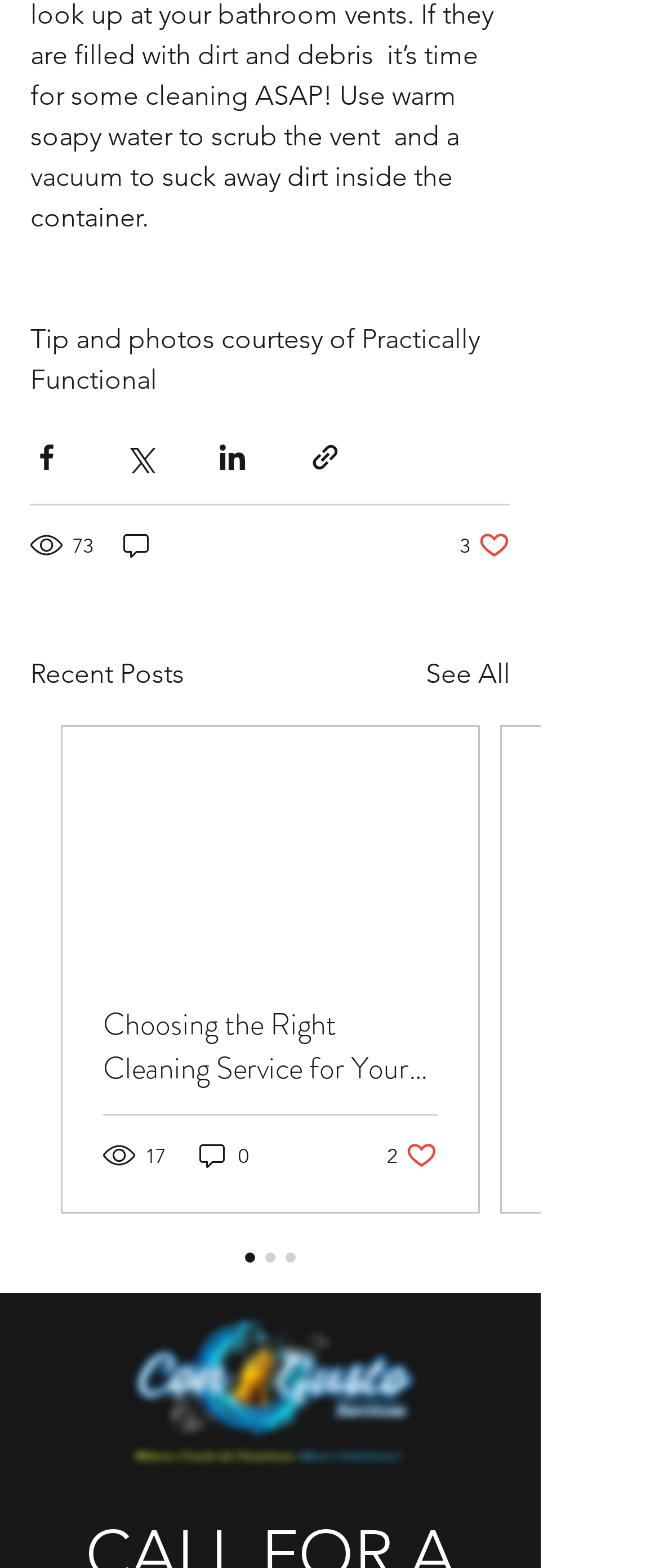Identify the bounding box coordinates of the clickable region necessary to fulfill the following instruction: "Read the article about choosing the right cleaning service". The bounding box coordinates should be four float numbers between 0 and 1, i.e., [left, top, right, bottom].

[0.156, 0.639, 0.664, 0.695]